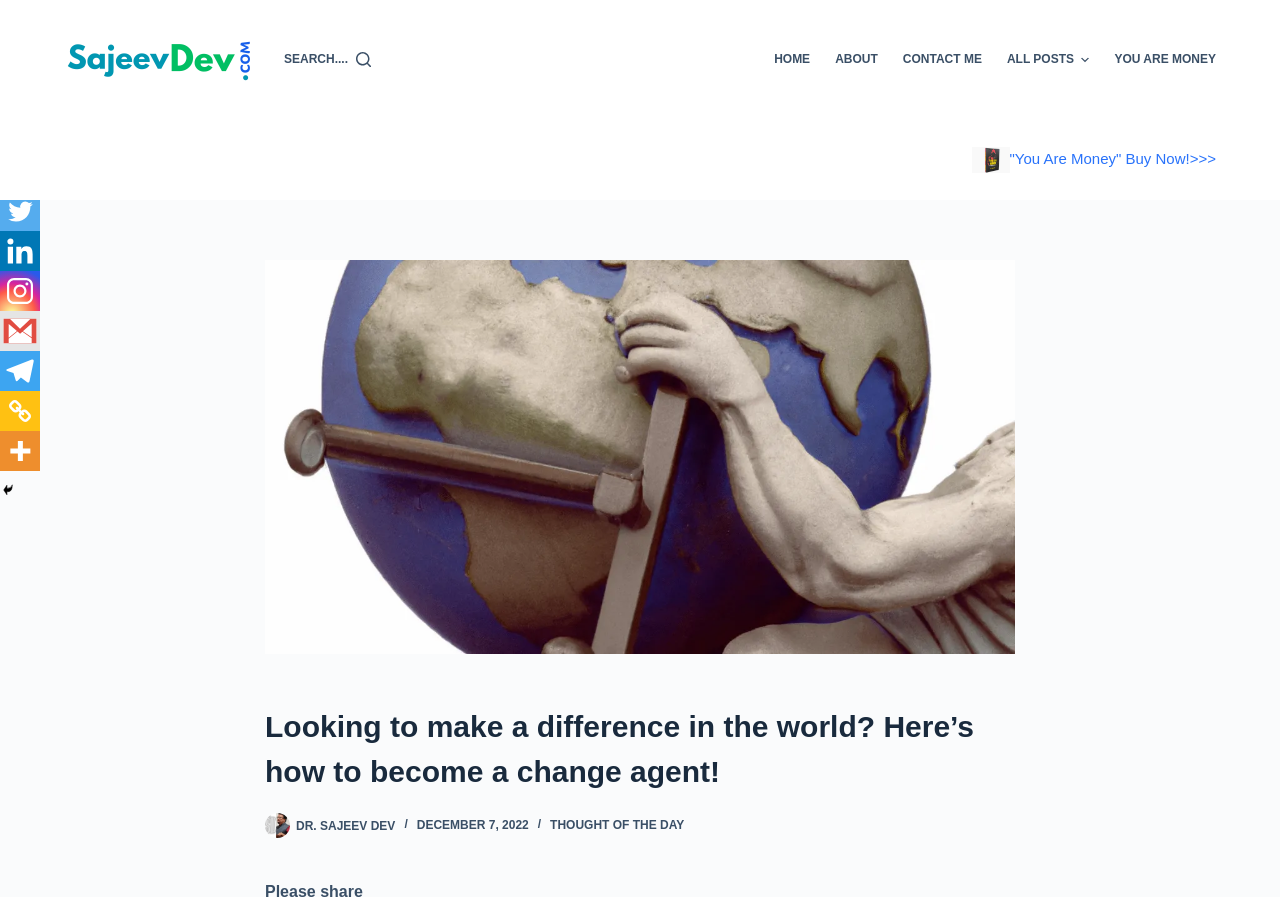Using the element description: "Shop", determine the bounding box coordinates. The coordinates should be in the format [left, top, right, bottom], with values between 0 and 1.

None